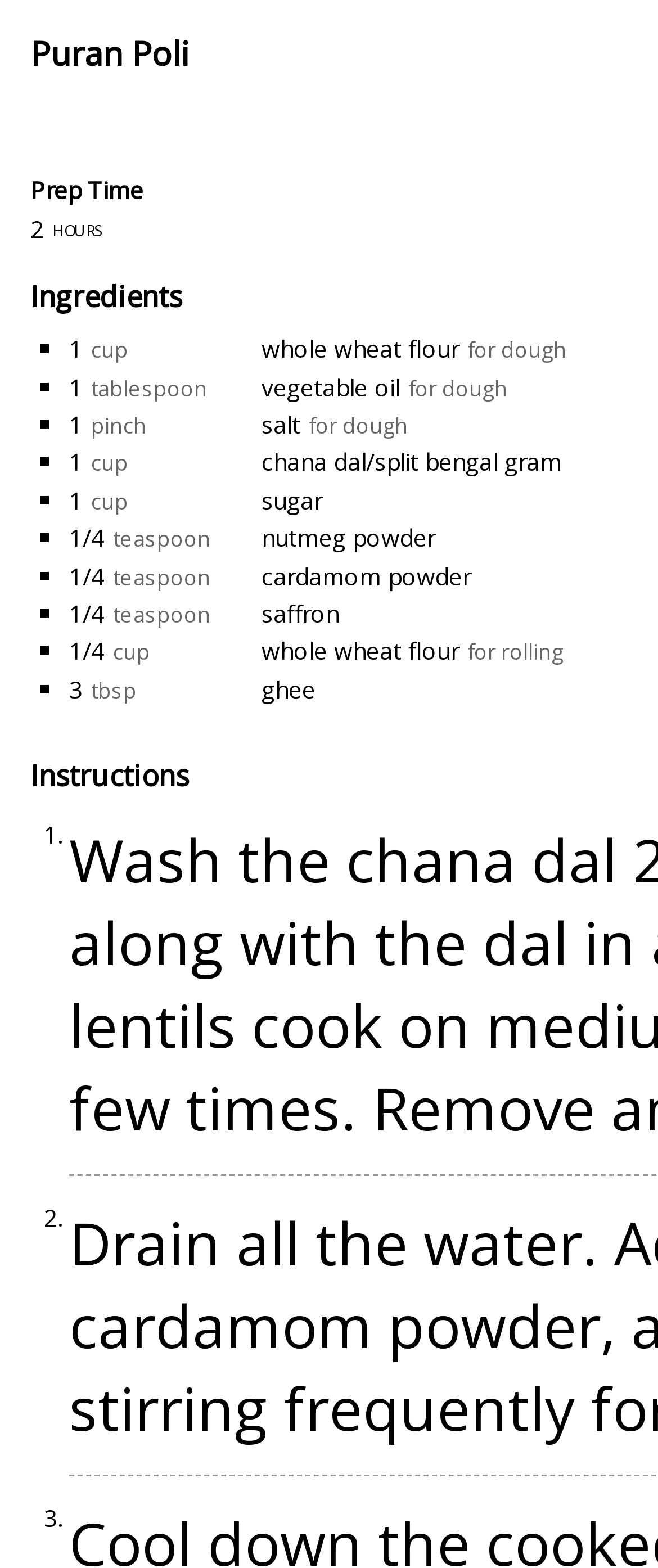Produce a meticulous description of the webpage.

The webpage appears to be a recipe page, with the title "A Healthier Upstate" at the top. Below the title, there is a section with a heading "Puran Poli" and a table with a single row and two columns. The first column has the label "Prep Time" and the second column has the value "2 hours".

Underneath the table, there is a section with a heading "Ingredients" followed by a list of ingredients, each marked with a bullet point (■). The ingredients are listed in a vertical column, with each item on a new line. The ingredients include whole wheat flour, vegetable oil, salt, chana dal/split bengal gram, sugar, nutmeg powder, cardamom powder, saffron, and ghee. Each ingredient is accompanied by a measurement unit, such as "cup", "tablespoon", "pinch", or "teaspoon".

To the right of the ingredients list, there is a section with a heading "Instructions" followed by a numbered list of steps, marked with numbers 1, 2, and 3. The instructions are not explicitly stated, but they appear to be related to the preparation of the Puran Poli dish.

Overall, the webpage is organized into clear sections, with headings and labels that help to distinguish between different parts of the recipe. The use of tables, lists, and bullet points makes the content easy to read and understand.